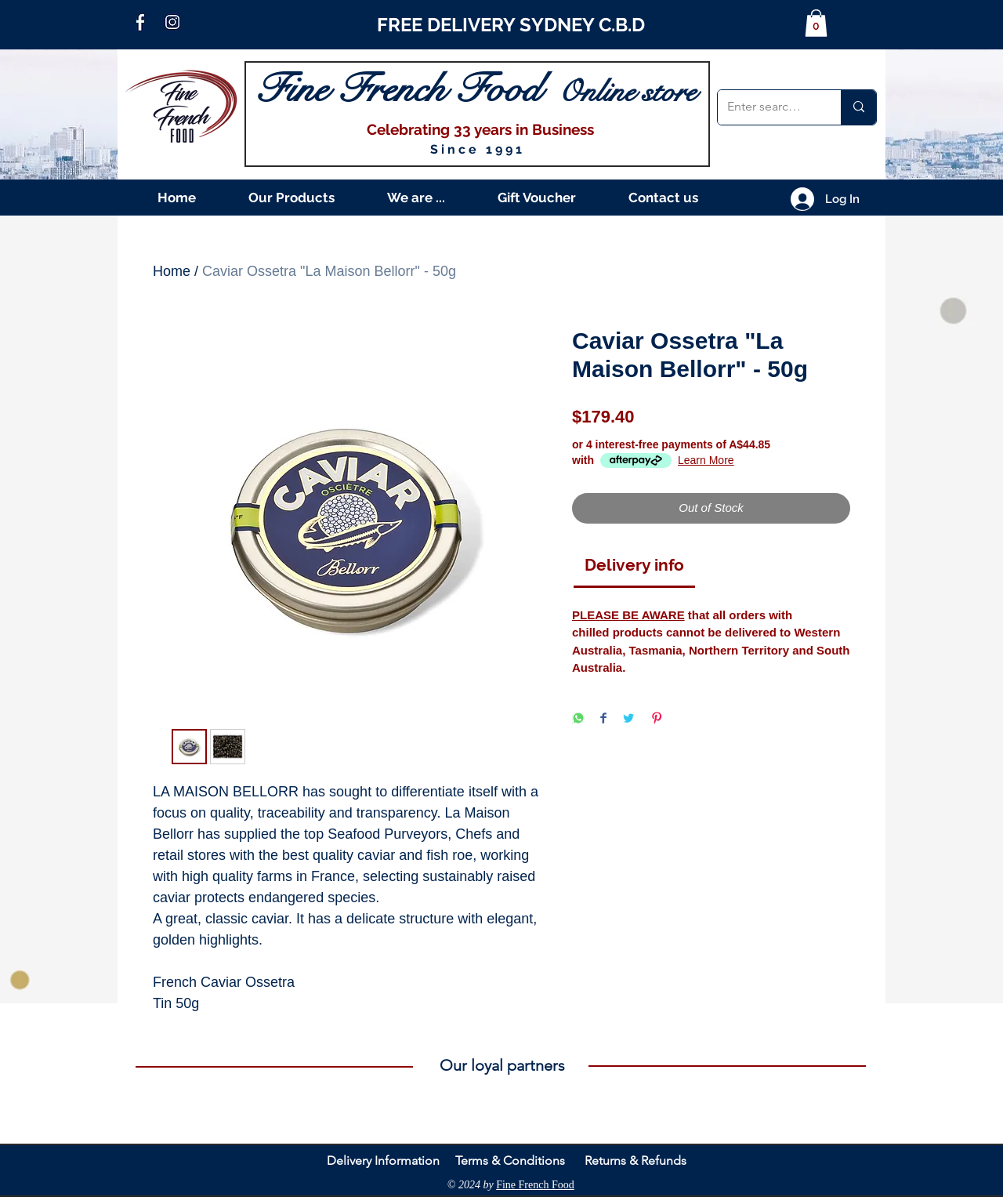Given the webpage screenshot and the description, determine the bounding box coordinates (top-left x, top-left y, bottom-right x, bottom-right y) that define the location of the UI element matching this description: aria-label="icon insta - blue 00234e"

[0.161, 0.01, 0.183, 0.028]